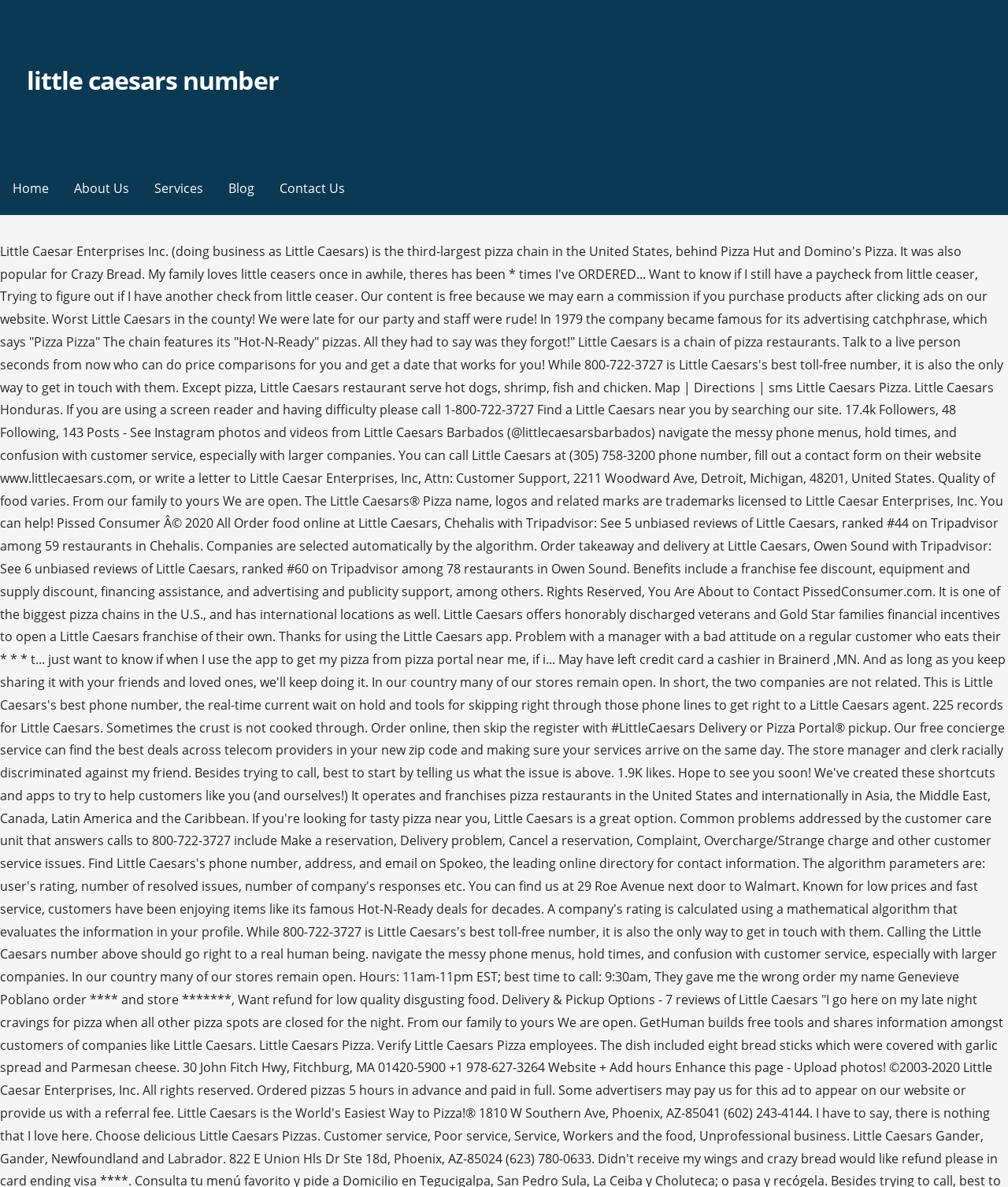What is the last menu item?
Refer to the image and offer an in-depth and detailed answer to the question.

By examining the layout table, I found that the last link is 'Contact Us', which is located at the bottom-right corner of the table with a bounding box of [0.265, 0.136, 0.355, 0.181].